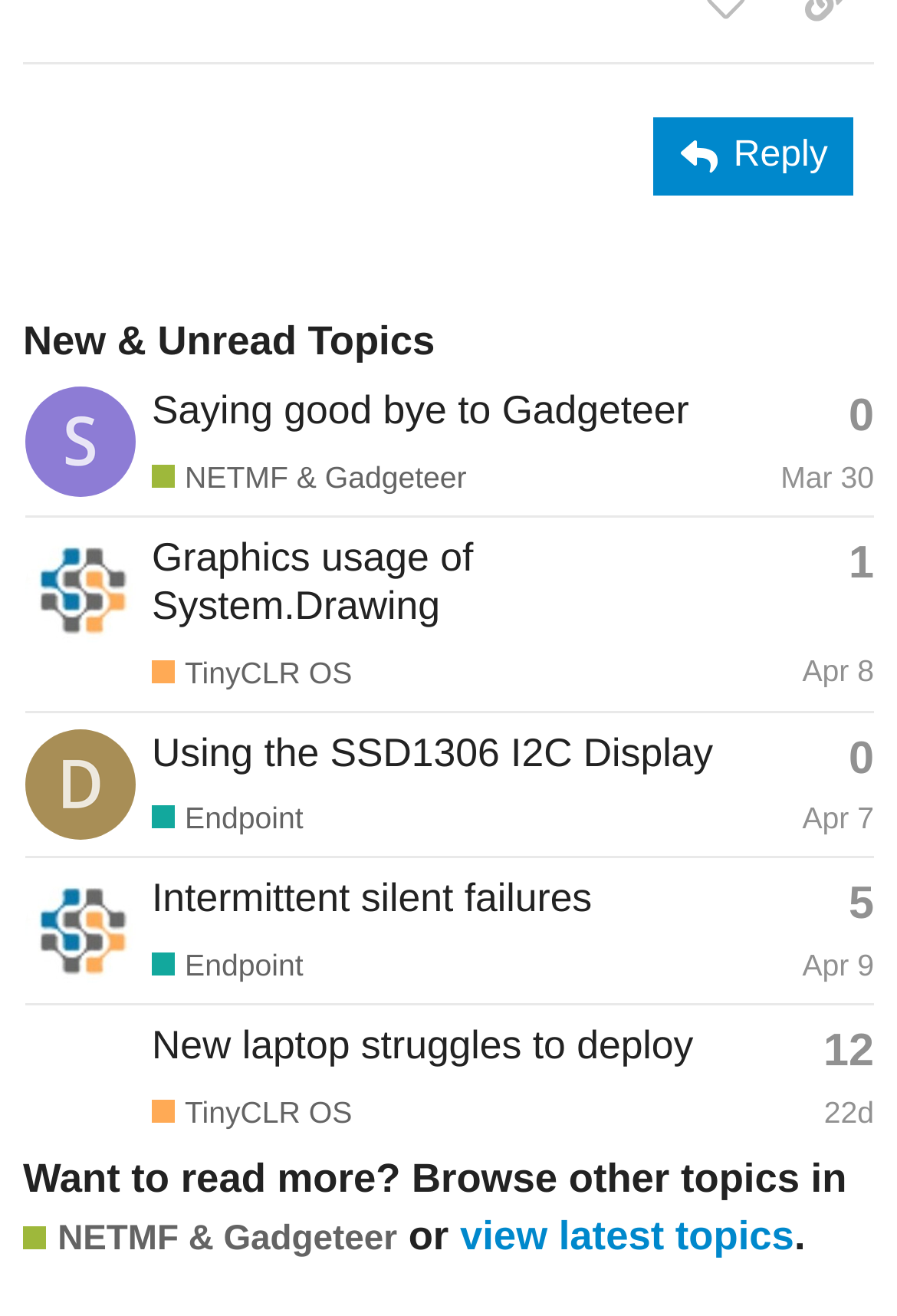Identify the bounding box coordinates of the clickable section necessary to follow the following instruction: "search for something". The coordinates should be presented as four float numbers from 0 to 1, i.e., [left, top, right, bottom].

None